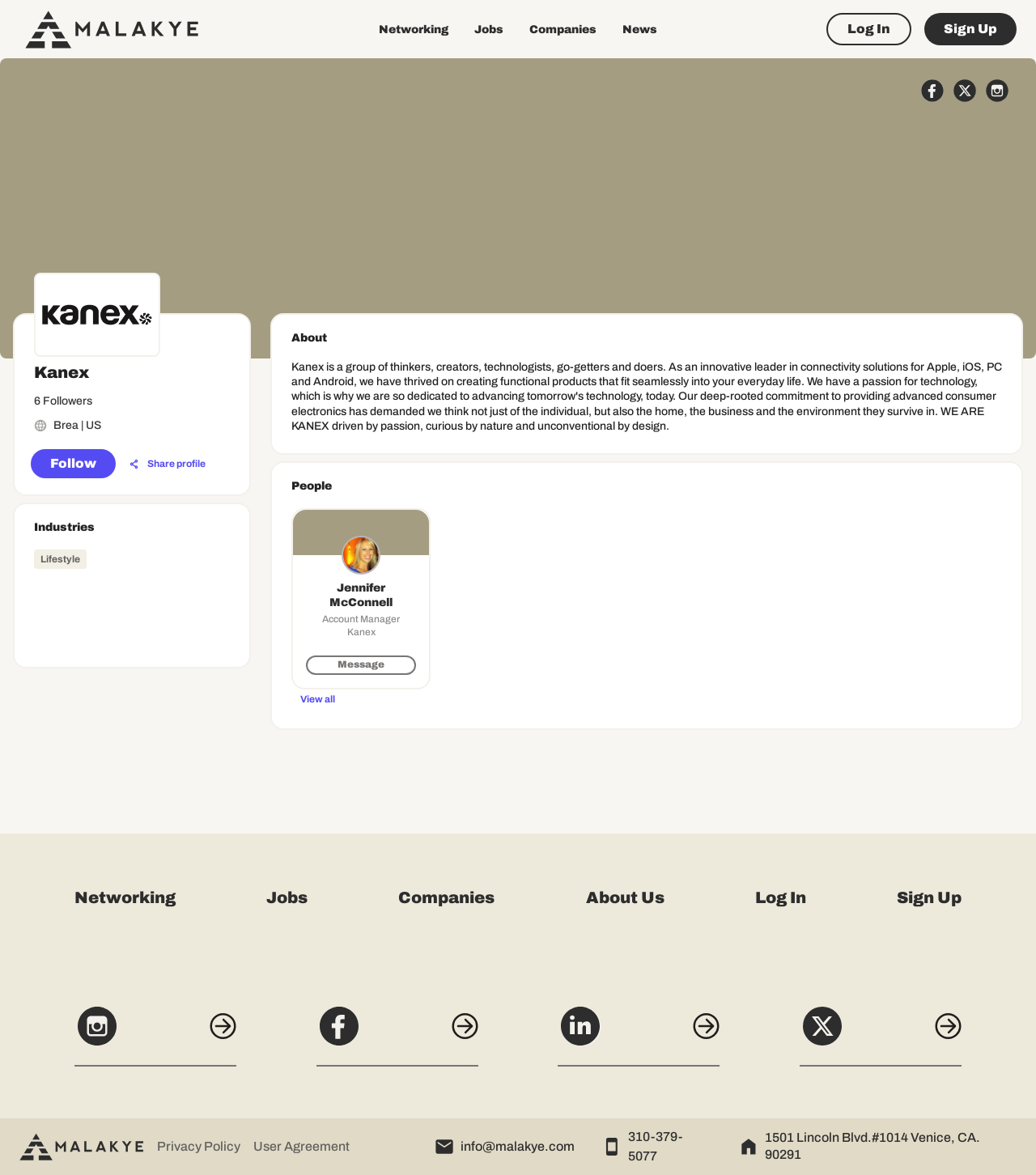Please locate the bounding box coordinates of the element that should be clicked to achieve the given instruction: "Go to Jobs page".

[0.458, 0.019, 0.486, 0.03]